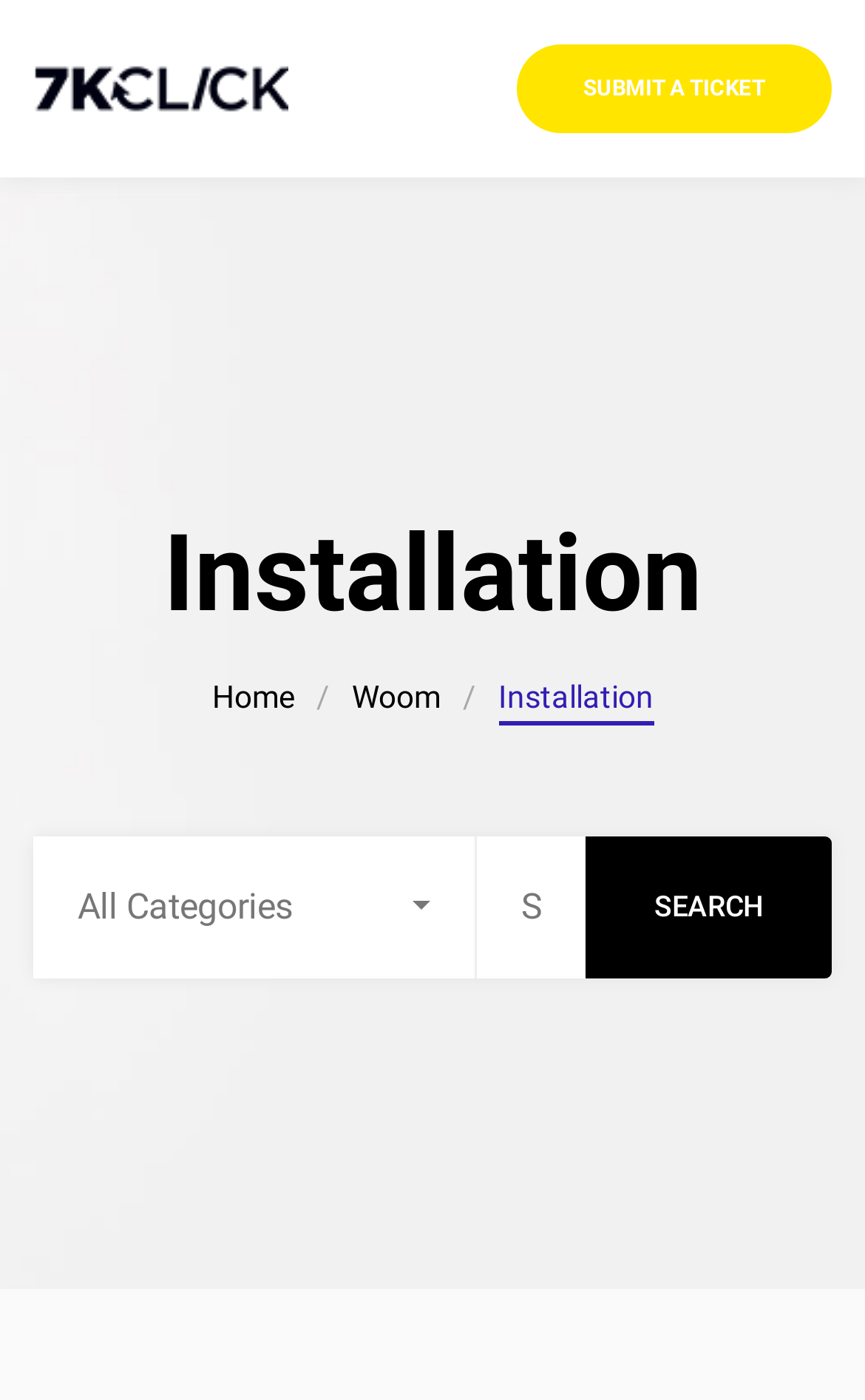Please identify the bounding box coordinates of the element I should click to complete this instruction: 'submit a ticket'. The coordinates should be given as four float numbers between 0 and 1, like this: [left, top, right, bottom].

[0.597, 0.032, 0.962, 0.095]